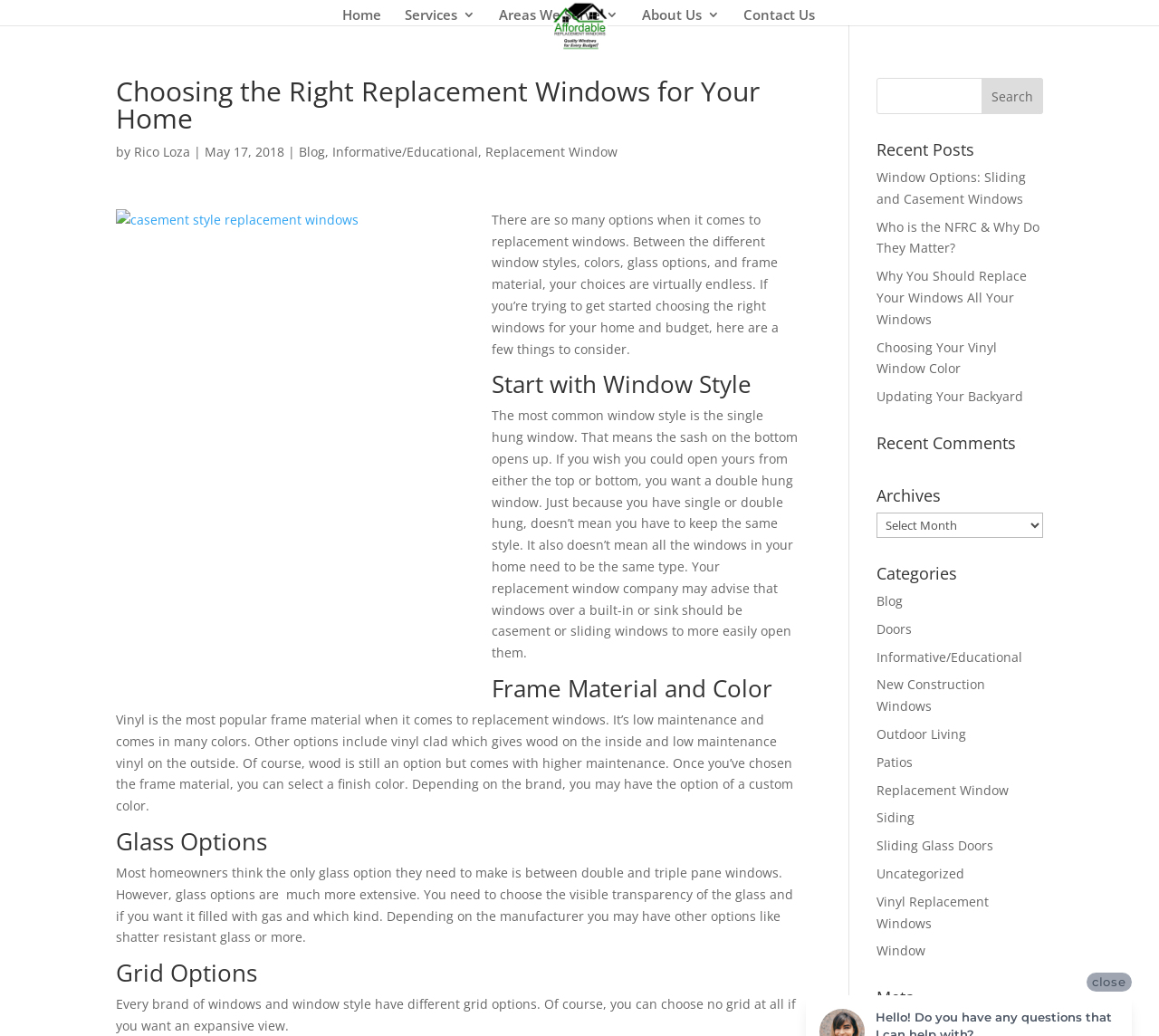Determine the bounding box coordinates for the clickable element to execute this instruction: "Read the 'Choosing the Right Replacement Windows for Your Home' article". Provide the coordinates as four float numbers between 0 and 1, i.e., [left, top, right, bottom].

[0.1, 0.075, 0.689, 0.136]